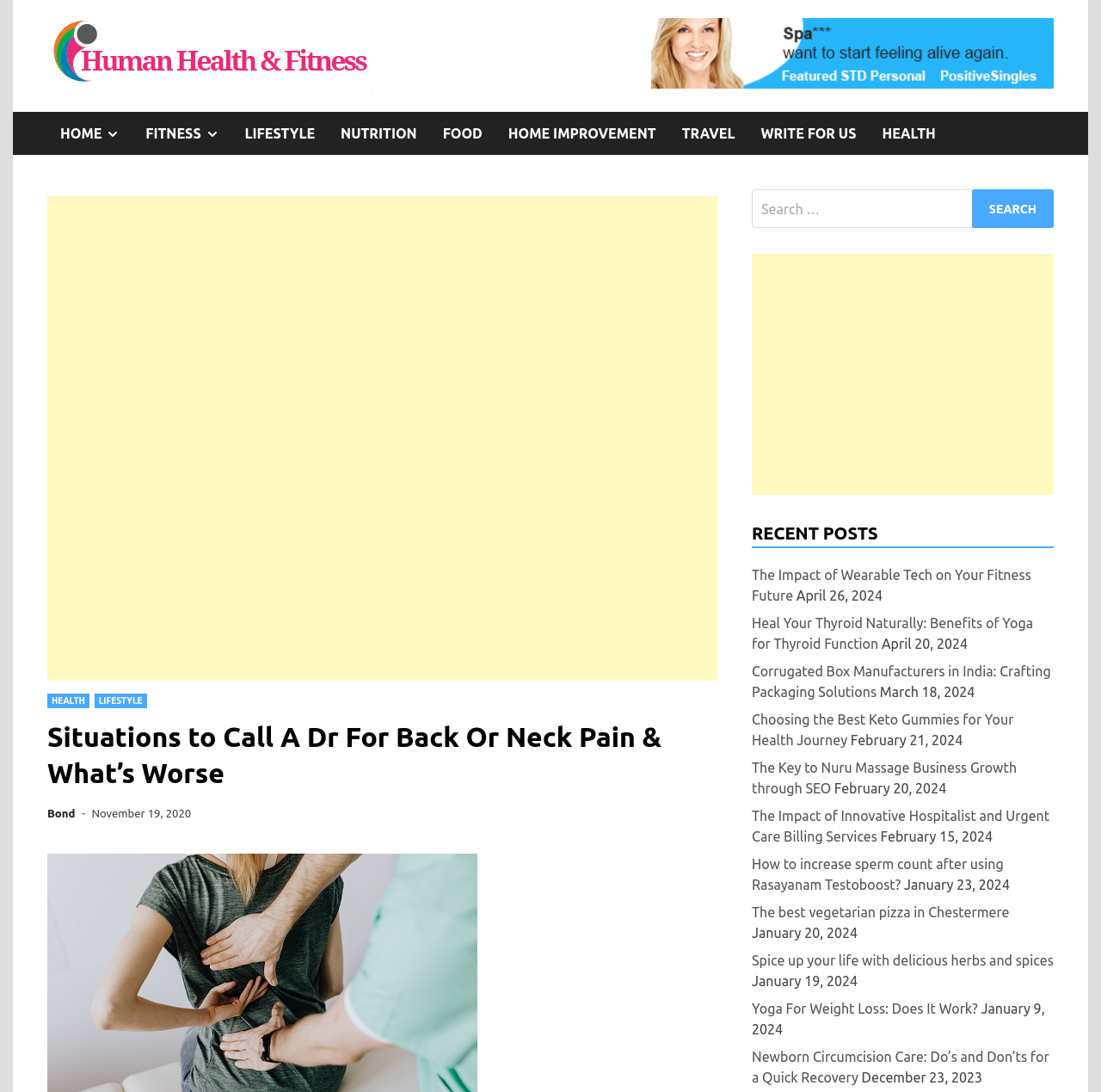What is the date of the post 'Newborn Circumcision Care: Do’s and Don’ts for a Quick Recovery'?
Answer the question with a single word or phrase by looking at the picture.

December 23, 2023